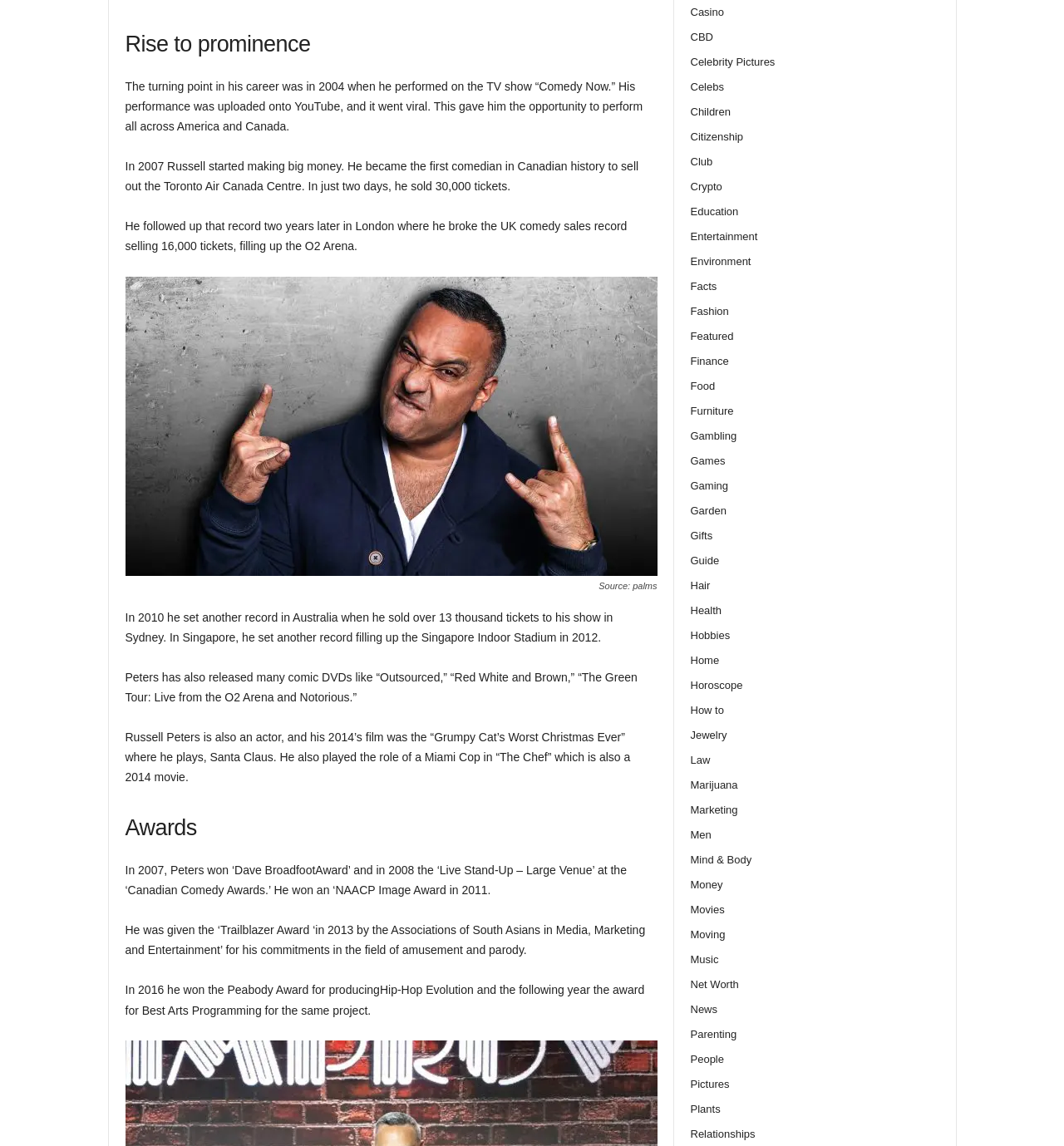Can you pinpoint the bounding box coordinates for the clickable element required for this instruction: "Click on 'Casino'"? The coordinates should be four float numbers between 0 and 1, i.e., [left, top, right, bottom].

[0.649, 0.005, 0.68, 0.016]